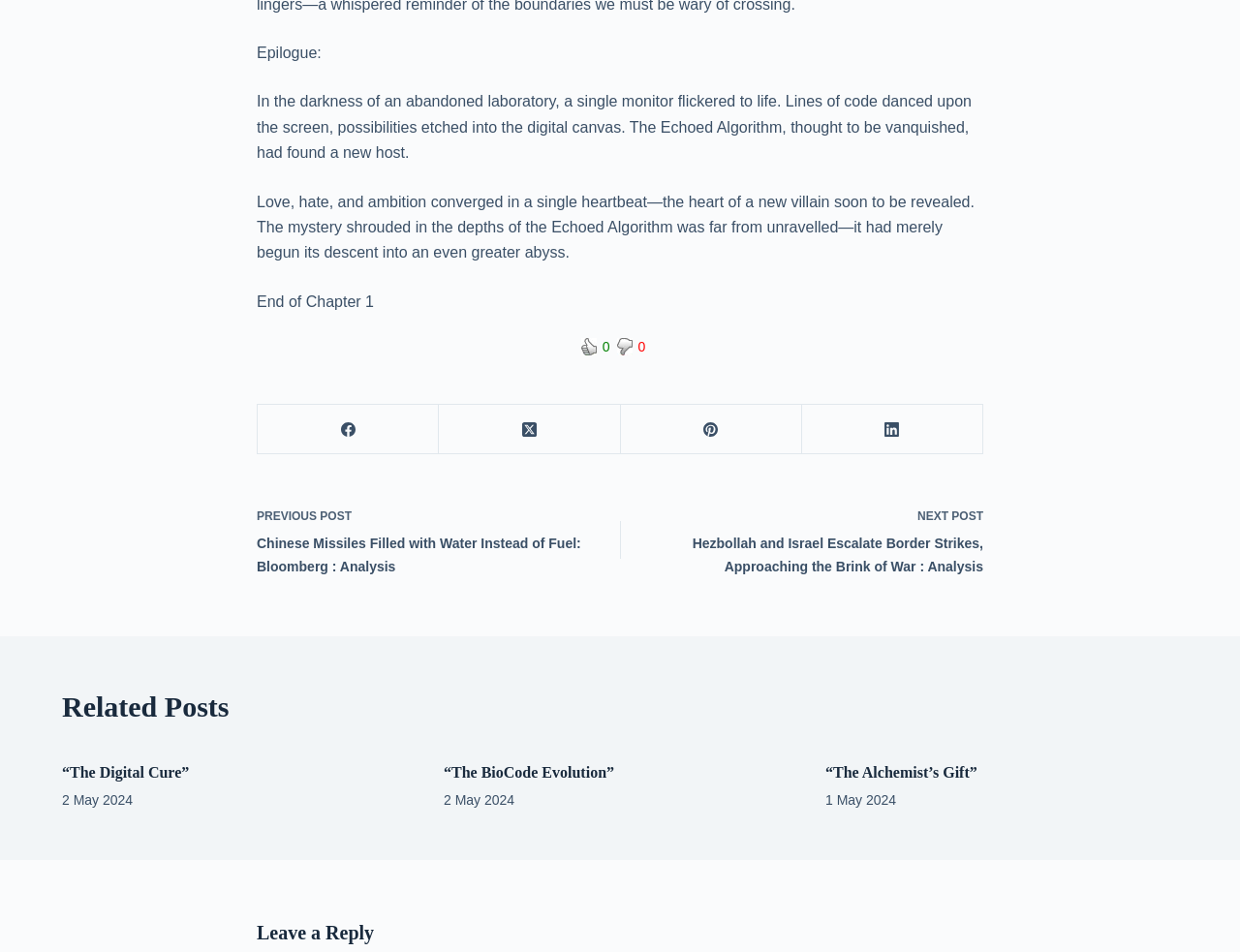Please respond to the question with a concise word or phrase:
What social media platforms are available for sharing?

Facebook, Twitter, Pinterest, LinkedIn